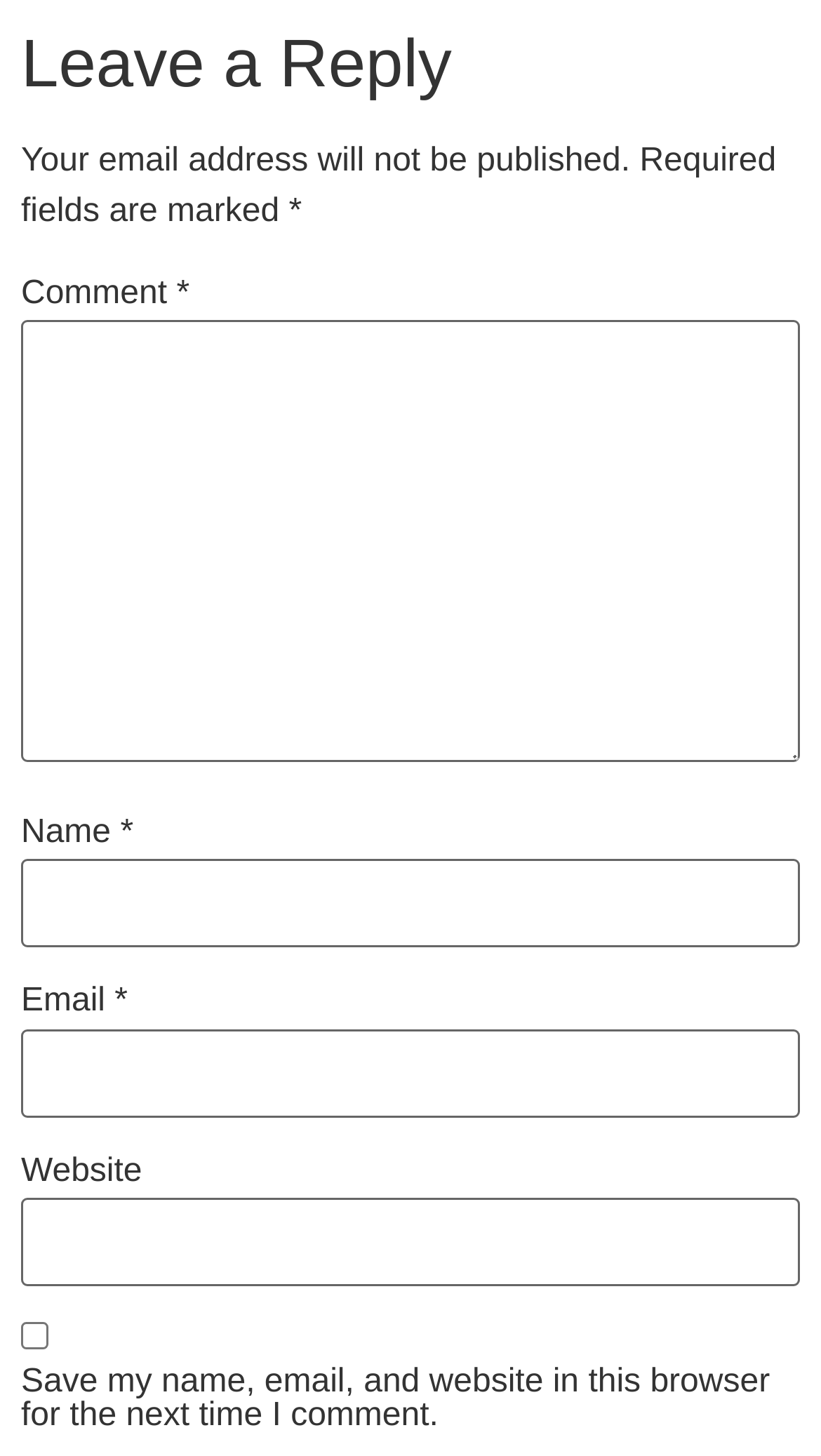Please give a short response to the question using one word or a phrase:
What is the purpose of the textboxes?

To input comment information